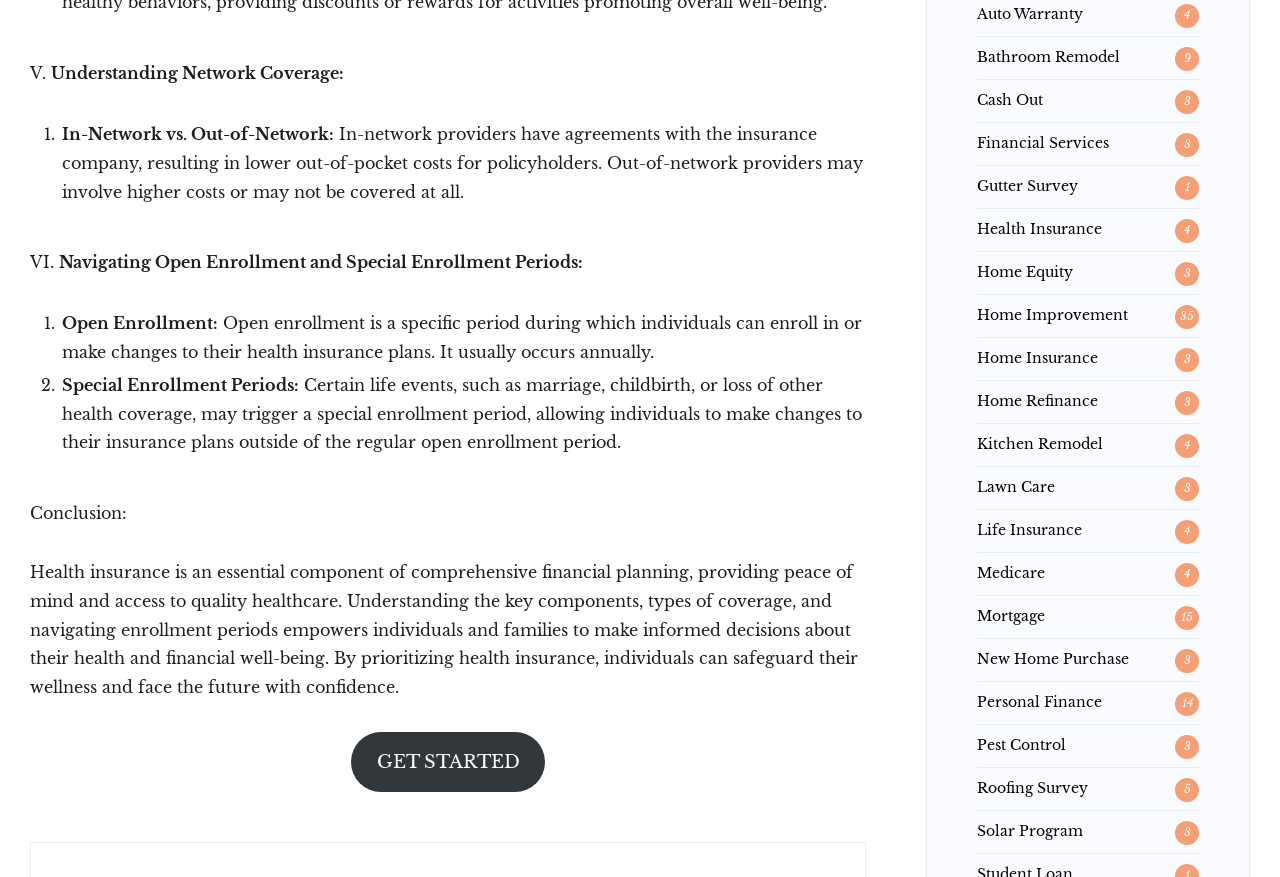How many sections are there in the main content?
Using the information from the image, provide a comprehensive answer to the question.

By analyzing the structure of the webpage, I can see that there are three main sections: 'Understanding Network Coverage', 'Navigating Open Enrollment and Special Enrollment Periods', and 'Conclusion'.